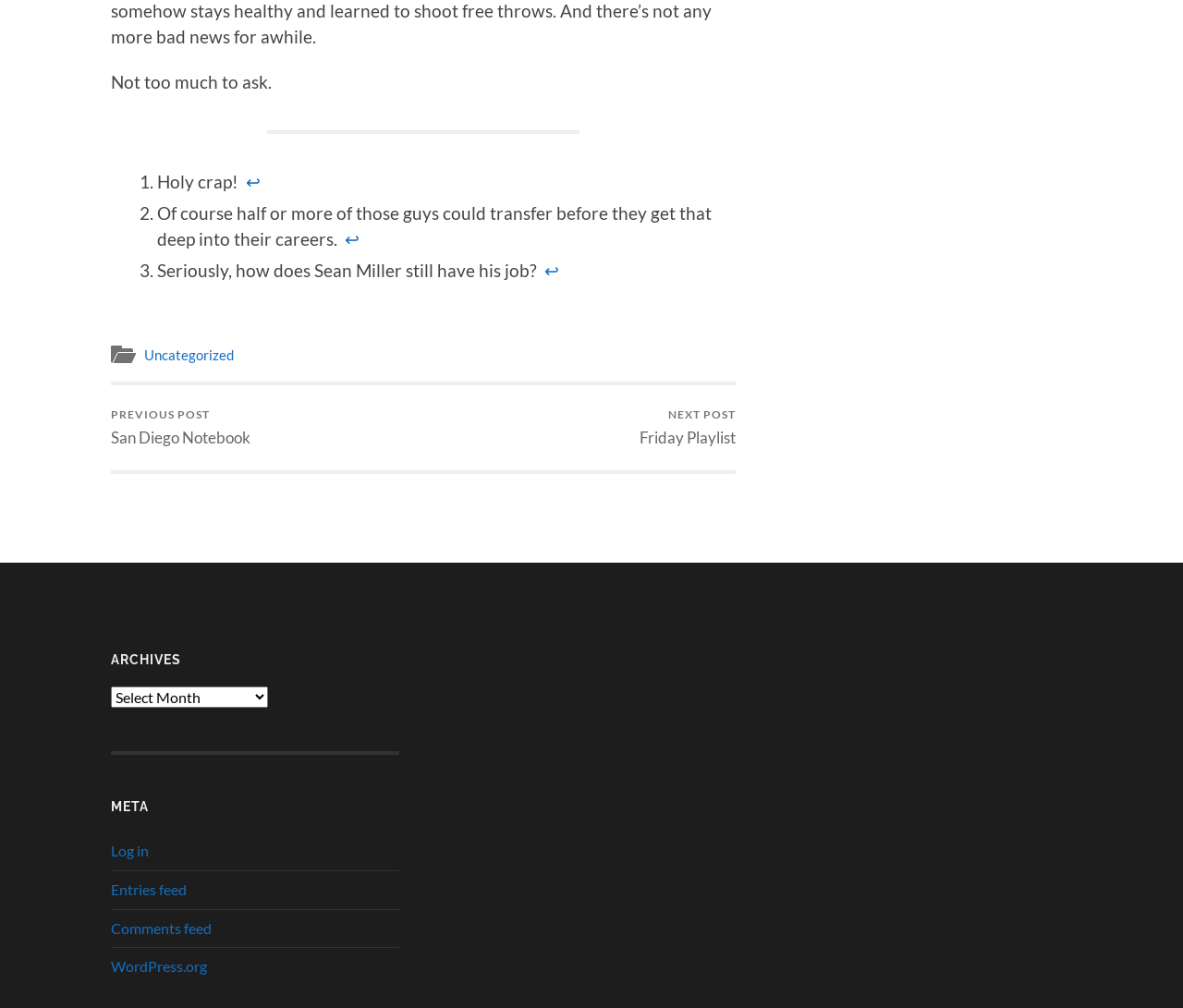Could you provide the bounding box coordinates for the portion of the screen to click to complete this instruction: "Click on the 'Uncategorized' link"?

[0.122, 0.343, 0.198, 0.36]